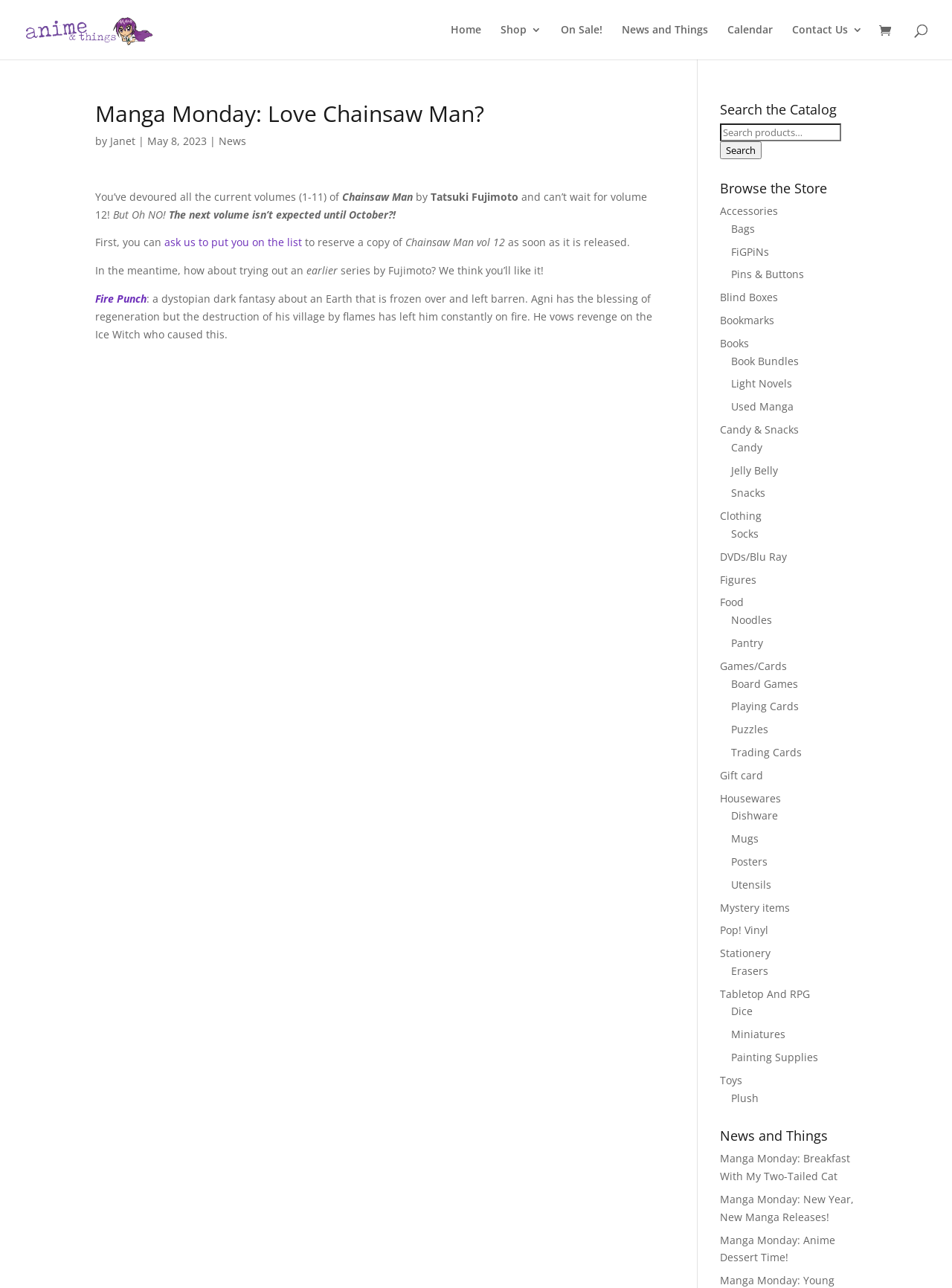Create a detailed narrative describing the layout and content of the webpage.

This webpage is about Manga Monday, specifically discussing the popular manga series "Chainsaw Man" by Tatsuki Fujimoto. The page has a heading "Manga Monday: Love Chainsaw Man?" at the top, followed by the author's name "Janet" and the date "May 8, 2023". 

Below the heading, there is a paragraph of text that describes the situation where fans of Chainsaw Man have finished reading all the current volumes (1-11) and are eagerly waiting for volume 12, but unfortunately, it's not expected to be released until October. The text then suggests that readers can ask to be put on a list to reserve a copy of Chainsaw Man vol 12 as soon as it's released. 

In the meantime, the page recommends trying out an earlier series by Fujimoto, with a brief description of the series "Fire Punch", a dystopian dark fantasy about an Earth that is frozen over and left barren.

On the top right side of the page, there are several links to different sections of the website, including "Home", "Shop 3", "On Sale!", "News and Things", "Calendar", and "Contact Us 3". There is also a search bar with a button labeled "Search" that allows users to search the catalog.

Below the search bar, there are several categories to browse the store, including "Accessories", "Bags", "FiGPiNs", "Pins & Buttons", "Blind Boxes", "Bookmarks", "Books", and many more. Each category has a link to a specific section of the store.